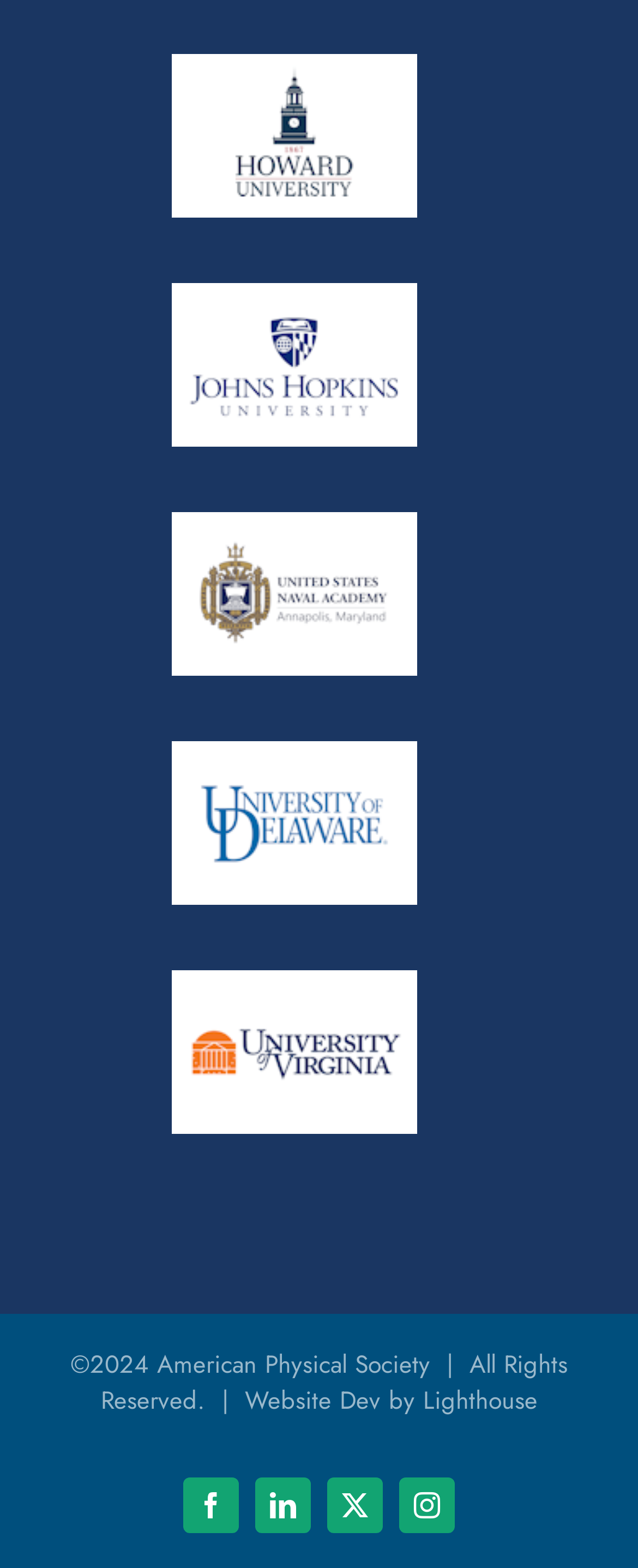Determine the bounding box coordinates of the clickable element necessary to fulfill the instruction: "go to Johns Hopkins University". Provide the coordinates as four float numbers within the 0 to 1 range, i.e., [left, top, right, bottom].

[0.269, 0.159, 0.731, 0.186]